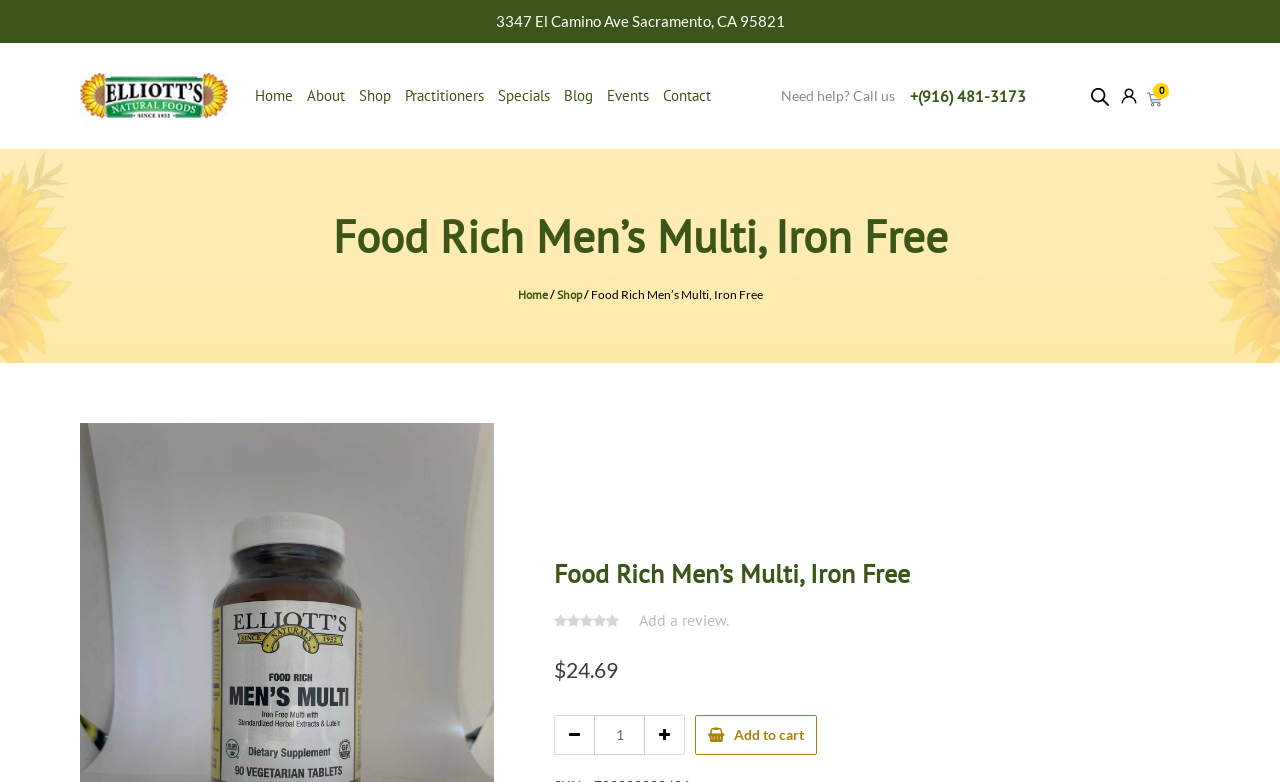How much does the Food Rich Men's Multi, Iron Free product cost?
Analyze the image and deliver a detailed answer to the question.

I found the price of the product by looking at the product information section, where it displays the price as '$24.69'.